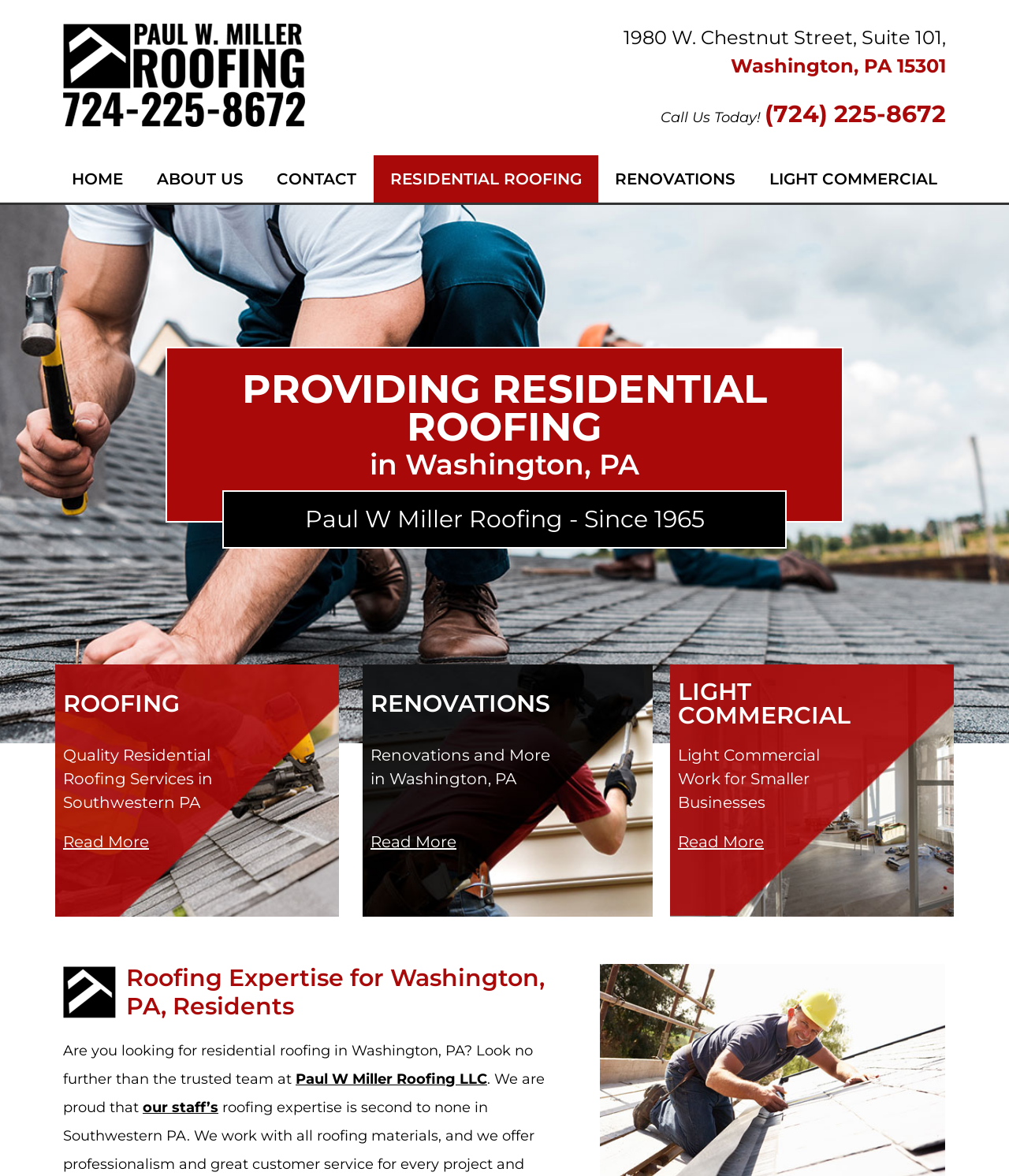Using the image as a reference, answer the following question in as much detail as possible:
What is the name of the company providing residential roofing services?

I found the company name by looking at the link element in the paragraph of text that mentions 'residential roofing in Washington, PA', which provides the full name of the company.